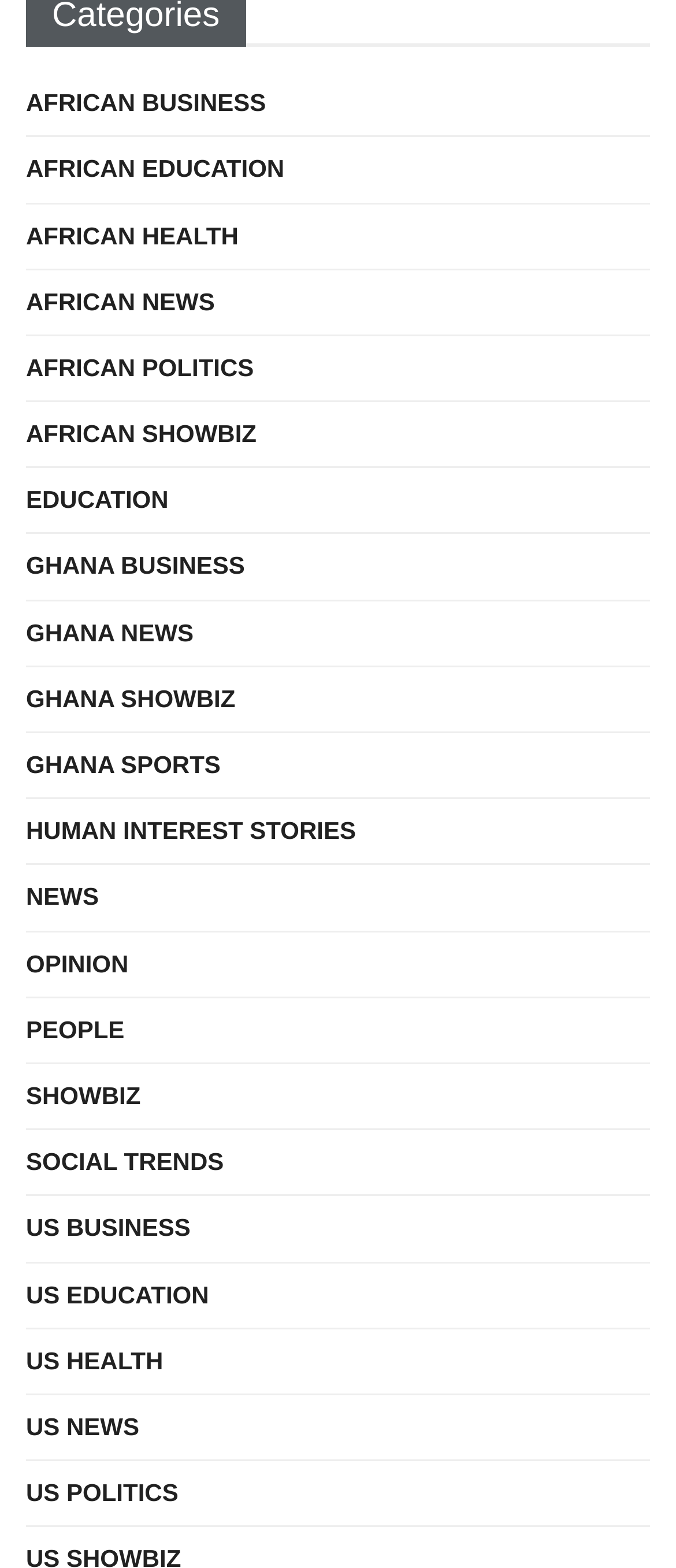Highlight the bounding box coordinates of the element you need to click to perform the following instruction: "Check out AFRICAN SHOWBIZ."

[0.038, 0.263, 0.379, 0.291]